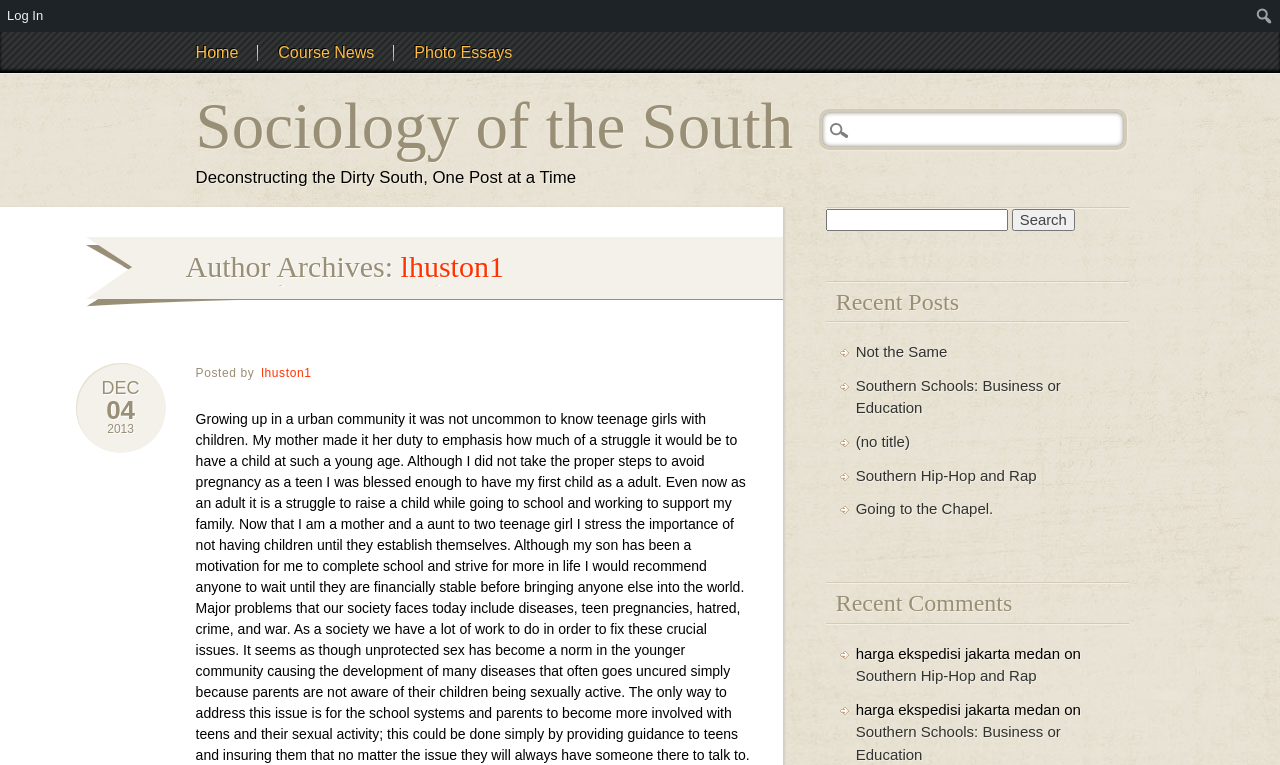Find the bounding box coordinates of the clickable area that will achieve the following instruction: "Log in to the account".

[0.0, 0.0, 0.04, 0.042]